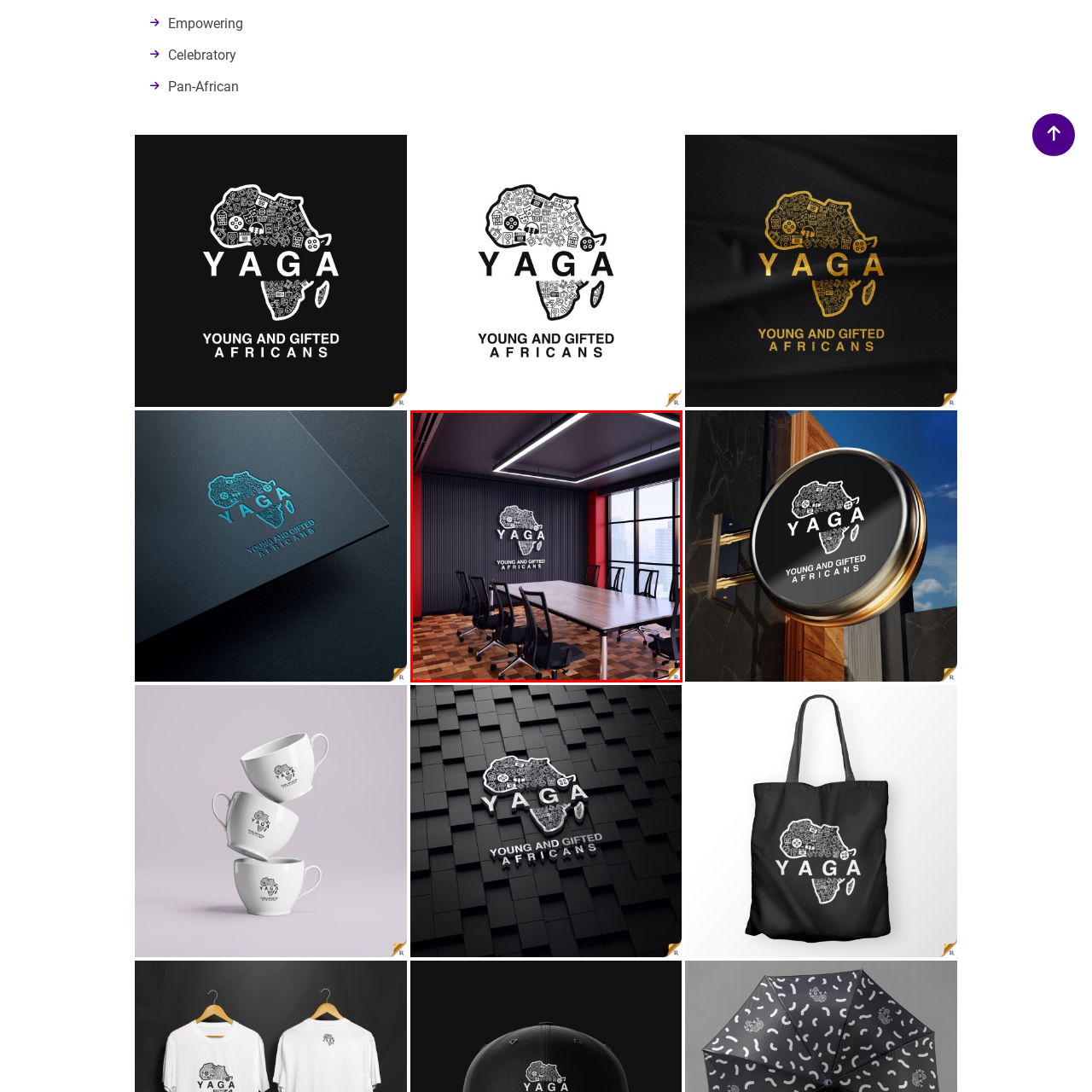Provide a comprehensive description of the image located within the red boundary.

The image showcases a modern conference room featuring a large wooden table surrounded by sleek, black ergonomic chairs. The room is designed with a striking combination of dark paneling and bright red walls, creating a vibrant yet professional atmosphere. On the wall behind the table, the "YAGA" logo is prominently displayed, accompanied by the tagline "Young and Gifted Africans," which emphasizes the organization's focus on empowering young African talent. Large windows provide ample natural light, offering a view of a city skyline, enhancing the room's welcoming and inspiring ambiance. This setting is ideal for collaborative meetings, brainstorming sessions, or events aimed at fostering innovation and creativity among young professionals.